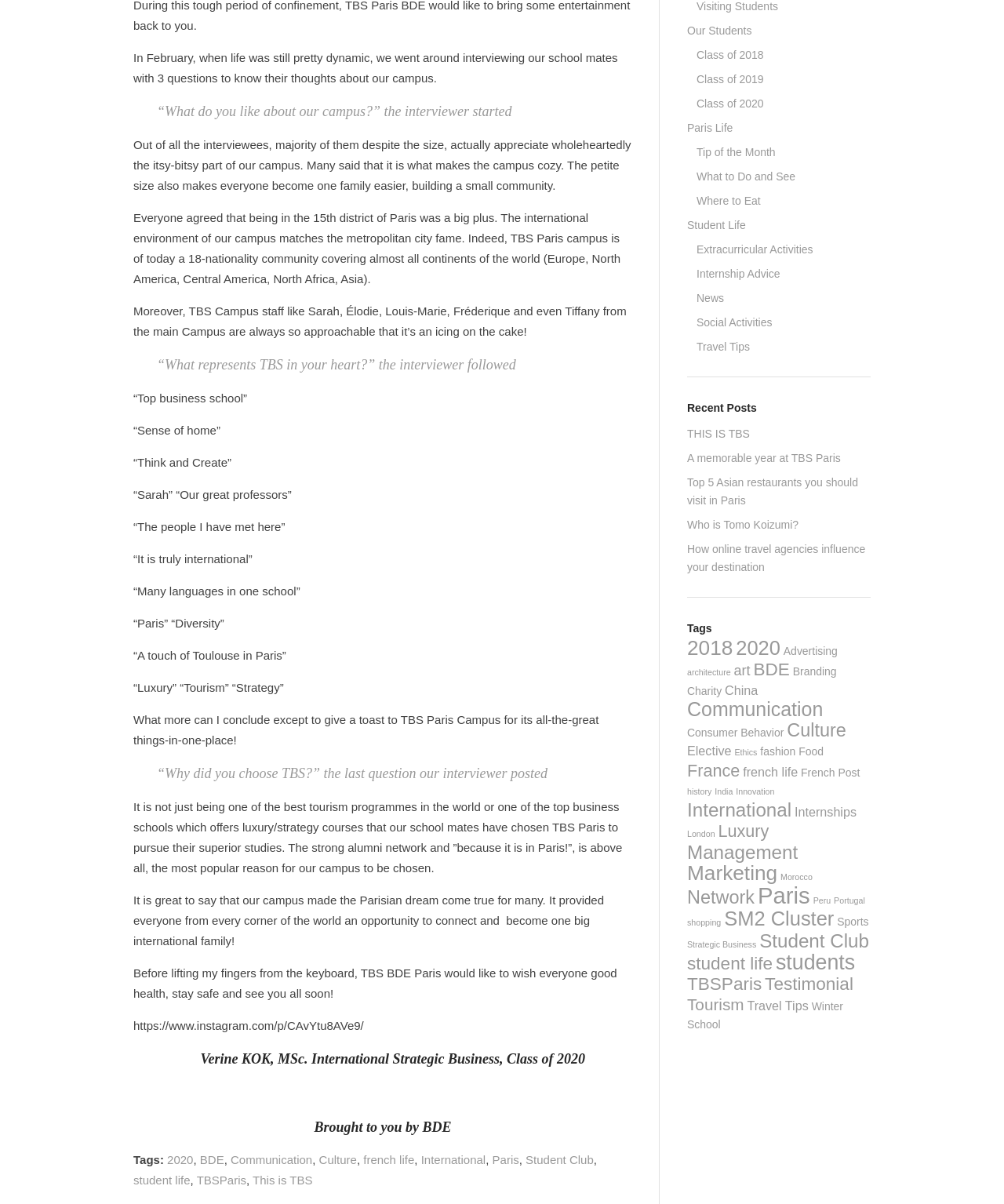Use a single word or phrase to answer the following:
What is special about the TBS Paris campus?

international environment